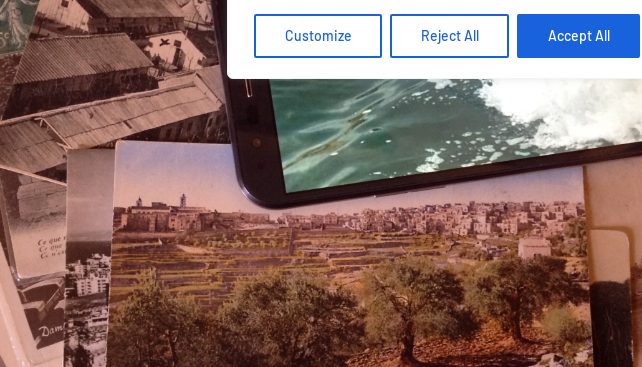Explain the details of the image you are viewing.

The image depicts a close-up arrangement of various historical photographs and a smartphone screen displaying water, symbolizing a blend of past and present. The foreground features a vibrant image of terraced fields and olive trees, reflecting the rich agricultural landscape. Scattered around are old postcards, hinting at personal stories and historical connections. At the top of the image, there are buttons for cookie preferences, suggesting that the page emphasizes user consent and privacy in relation to digital content. This visual composition beautifully illustrates the intersection of historical documentation and contemporary technology, highlighting the value of preserving oral history and heritage through donations to the COHDS archives, as part of a broader initiative to enhance the oral history collection.